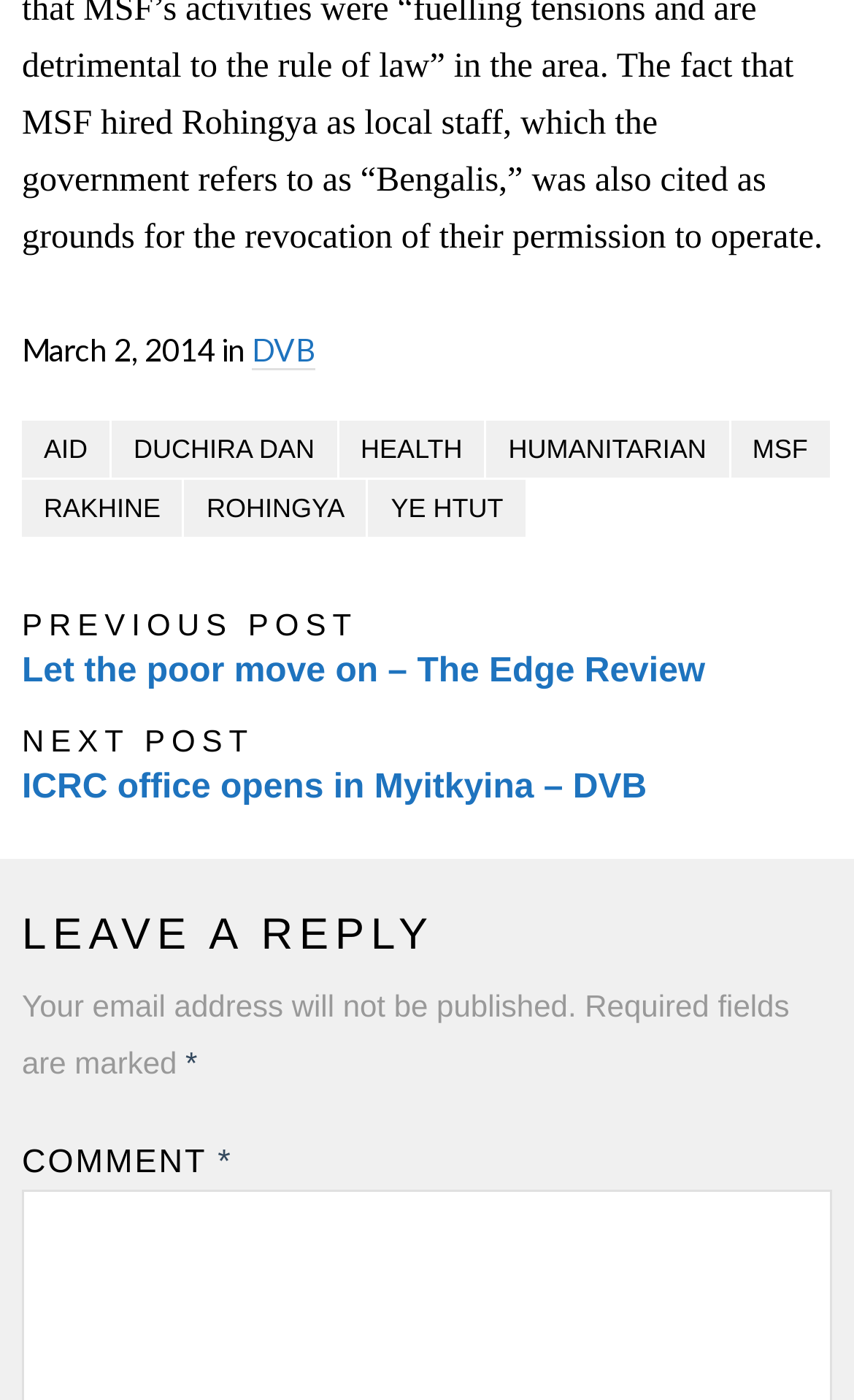What are the categories listed at the top of the webpage?
Could you give a comprehensive explanation in response to this question?

The webpage contains a series of link elements at the top, which represent different categories. These categories are AID, DUCHIRA DAN, HEALTH, HUMANITARIAN, MSF, RAKHINE, ROHINGYA, and YE HTUT.